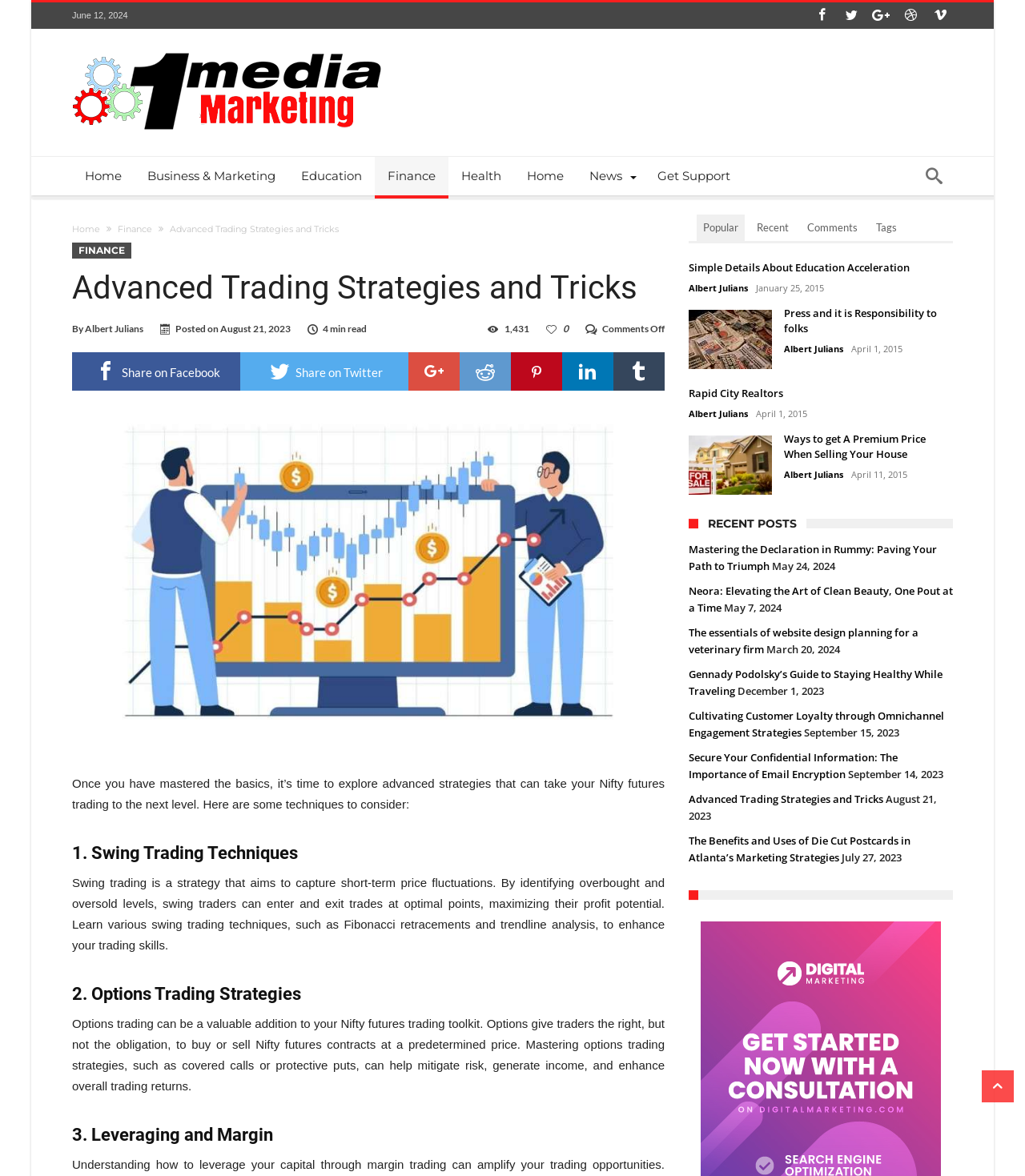Determine the bounding box coordinates for the area that should be clicked to carry out the following instruction: "Share the article on Facebook".

[0.07, 0.3, 0.234, 0.332]